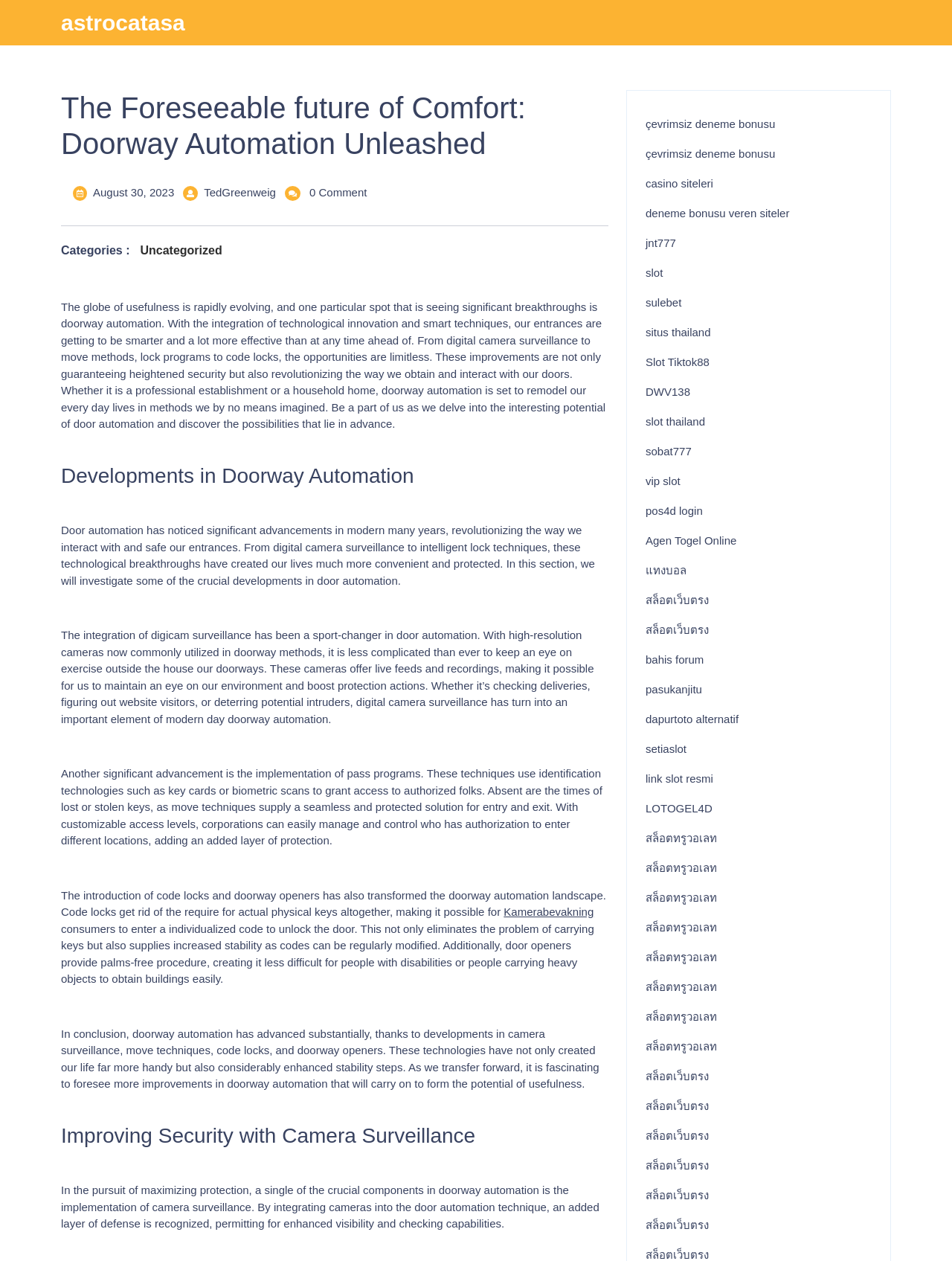Please find the bounding box coordinates in the format (top-left x, top-left y, bottom-right x, bottom-right y) for the given element description. Ensure the coordinates are floating point numbers between 0 and 1. Description: deneme bonusu veren siteler

[0.678, 0.164, 0.829, 0.174]